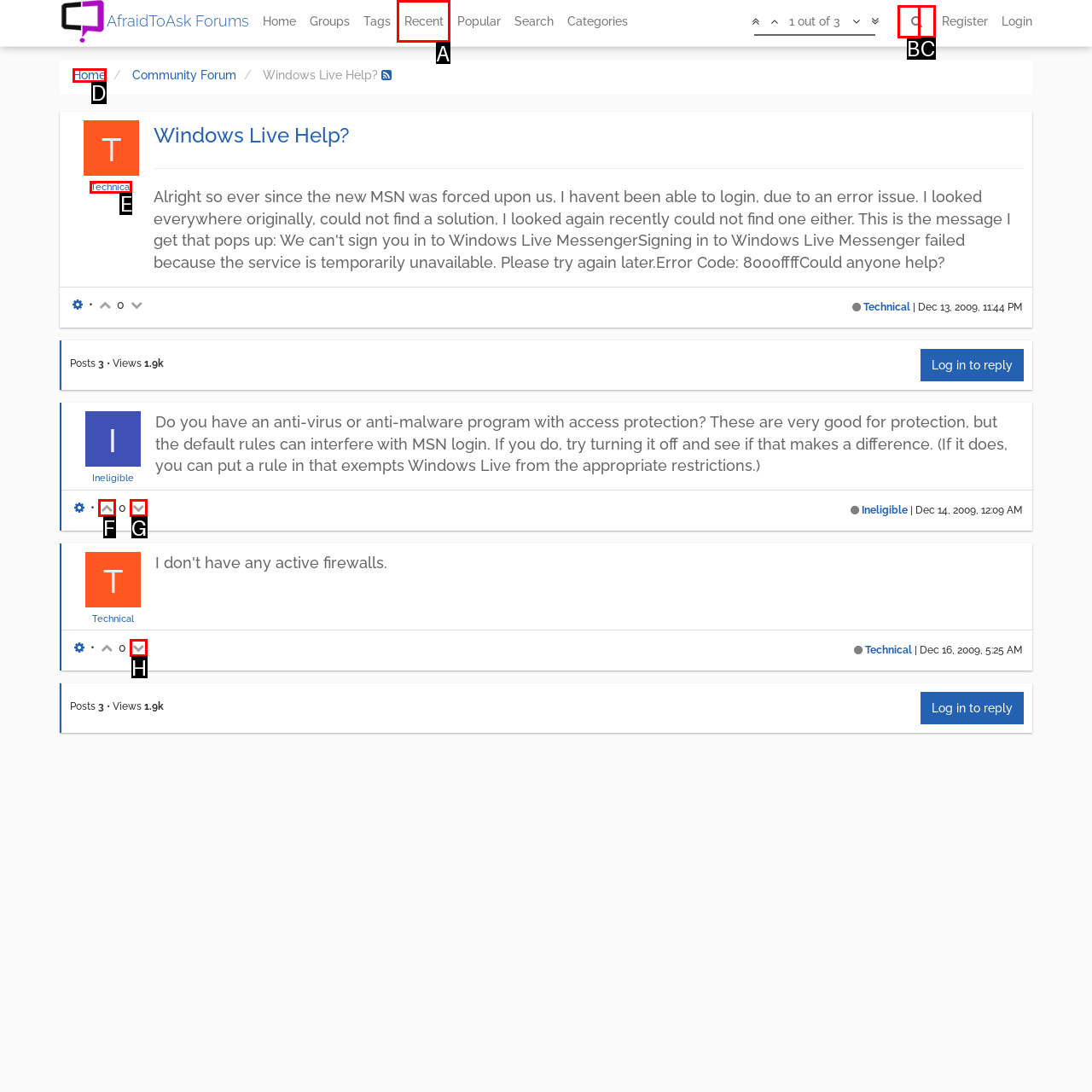Select the HTML element to finish the task: View recent posts Reply with the letter of the correct option.

A